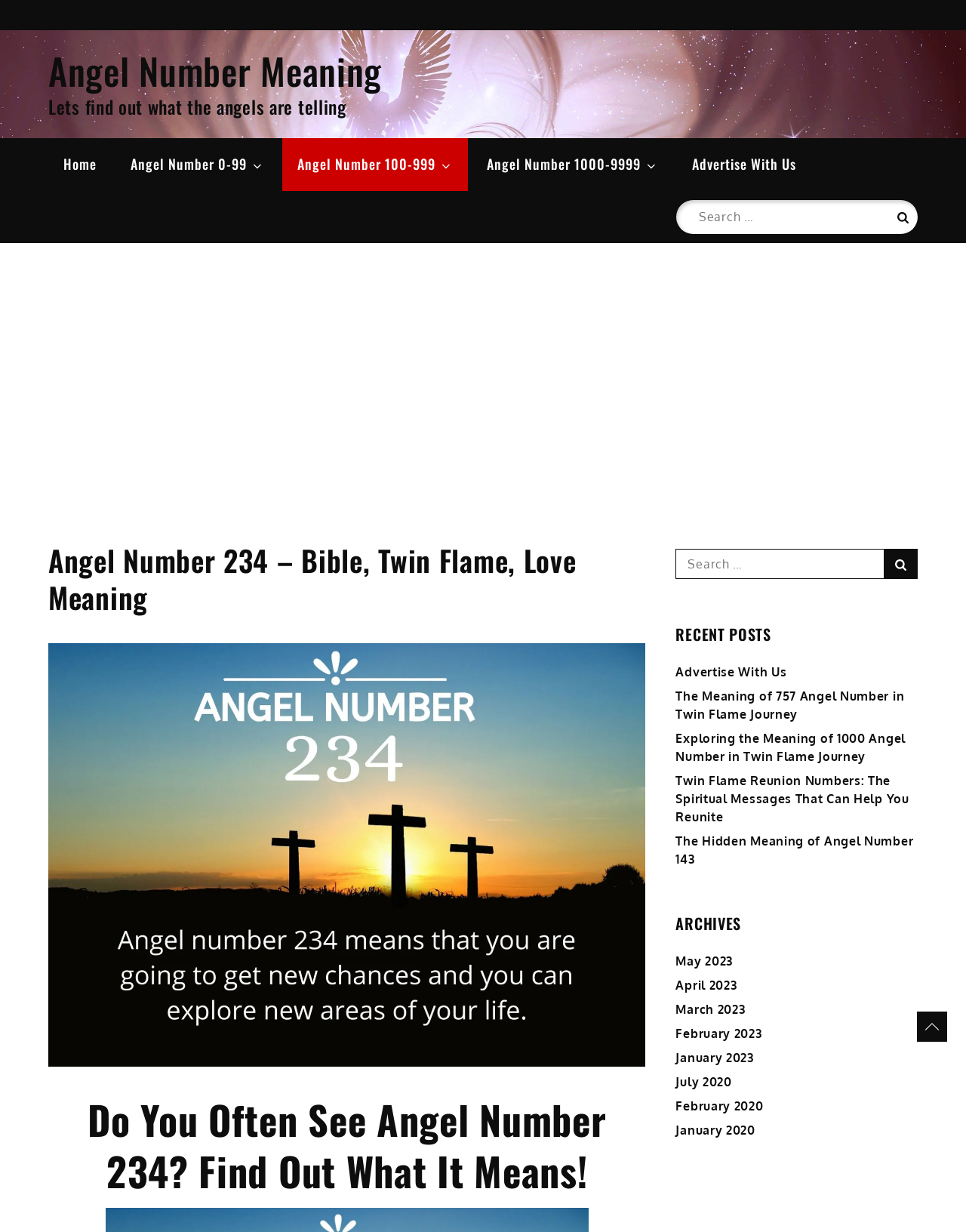Given the element description: "Past Issues", predict the bounding box coordinates of this UI element. The coordinates must be four float numbers between 0 and 1, given as [left, top, right, bottom].

None